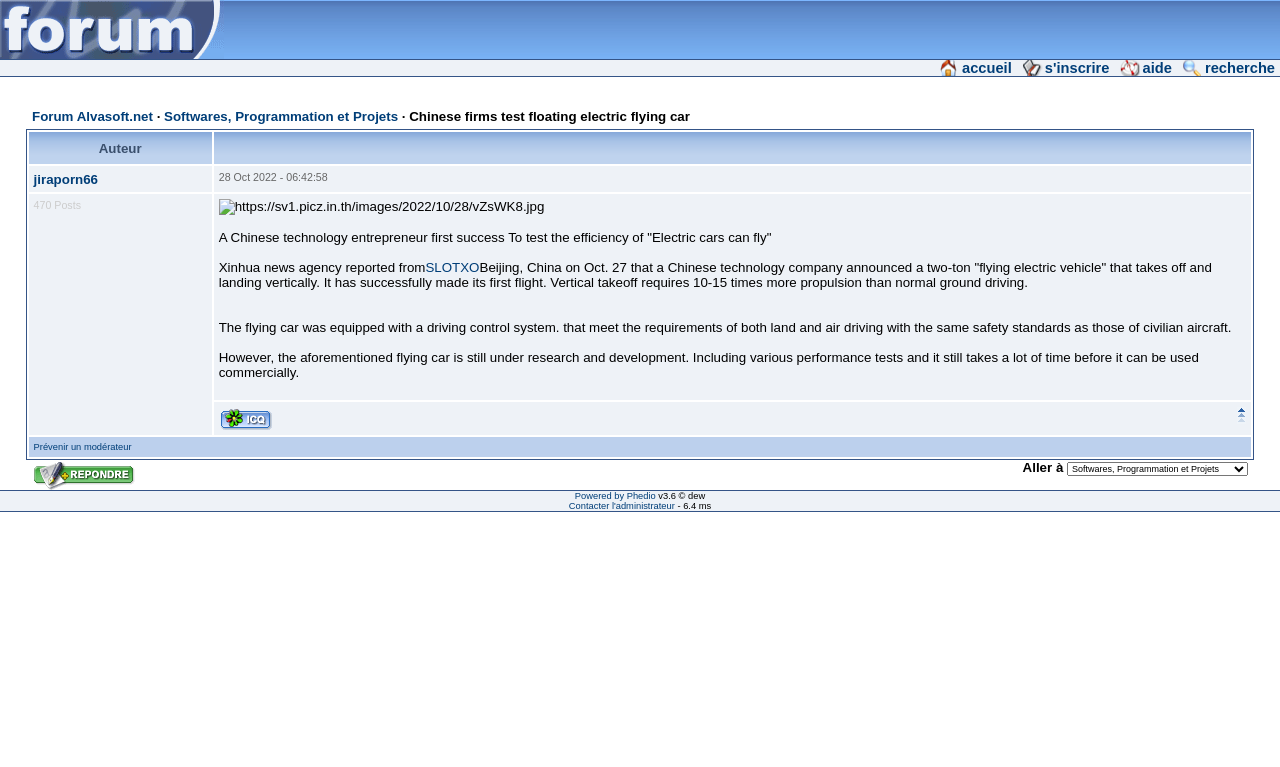Provide an in-depth caption for the elements present on the webpage.

This webpage is a forum discussion page titled "Chinese firms test floating electric flying car" on the Forum Alvasoft.net platform. At the top, there are five links: "accueil", "s'inscrire", "aide", and "recherche", aligned horizontally. Below these links, there is a heading with the title of the forum, followed by a link to the category "Softwares, Programmation et Projets".

The main content of the page is a table with multiple rows, each representing a post in the discussion. The first row contains the author's name, "jiraporn66", and the post date, "28 Oct 2022 - 06:42:58". The second row contains the post content, which is a news article about a Chinese technology company testing a flying electric vehicle. The article includes an image and several paragraphs of text.

Below the post content, there are additional rows with information about the post, such as the number of posts made by the author, "470 Posts". There are also links to report the post to a moderator and to respond to the post.

At the bottom of the page, there are links to navigate through the discussion, including "Répondre au sujet" and "Aller à". There is also a combobox to select a page number. The page is powered by Phedio v3.6 and has a copyright notice at the bottom.